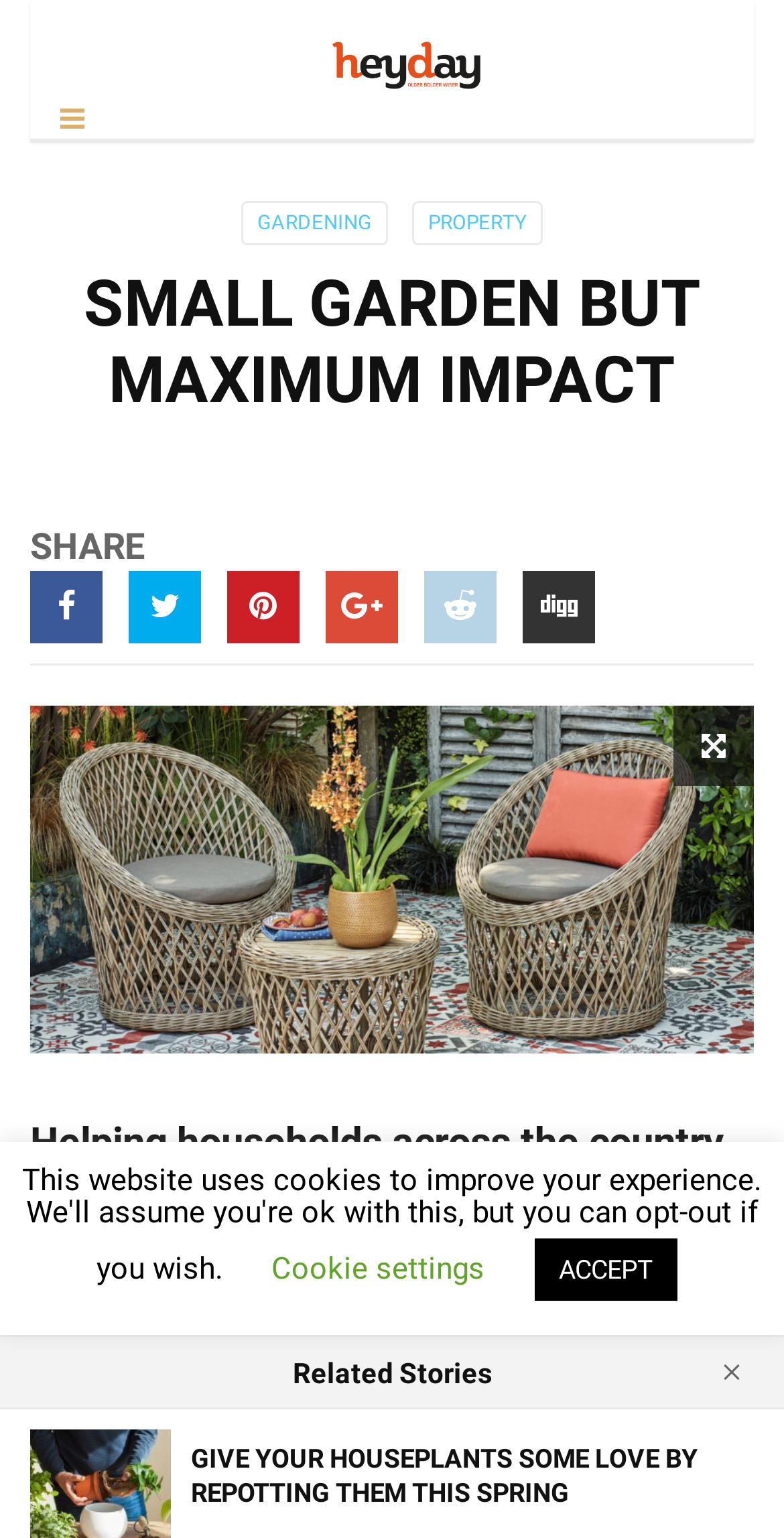Please determine the bounding box coordinates of the element's region to click for the following instruction: "visit the 'Small space garden' page".

[0.038, 0.459, 0.962, 0.685]